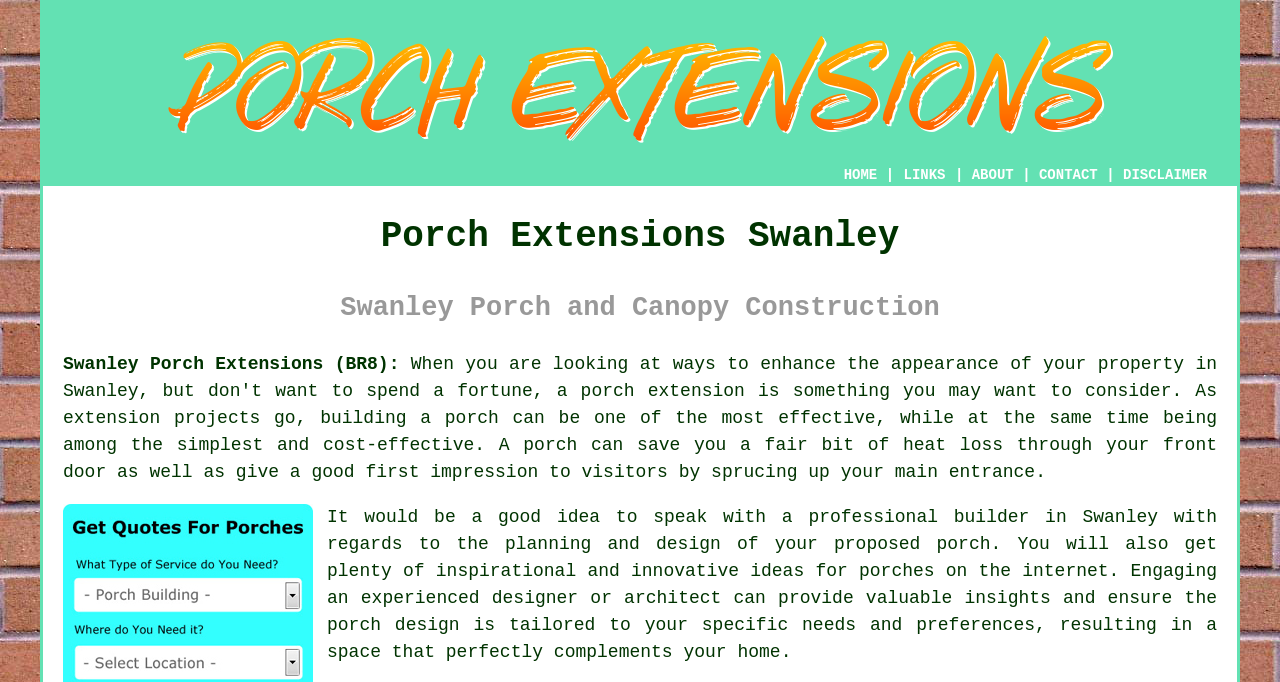Determine the main headline from the webpage and extract its text.

Porch Extensions Swanley